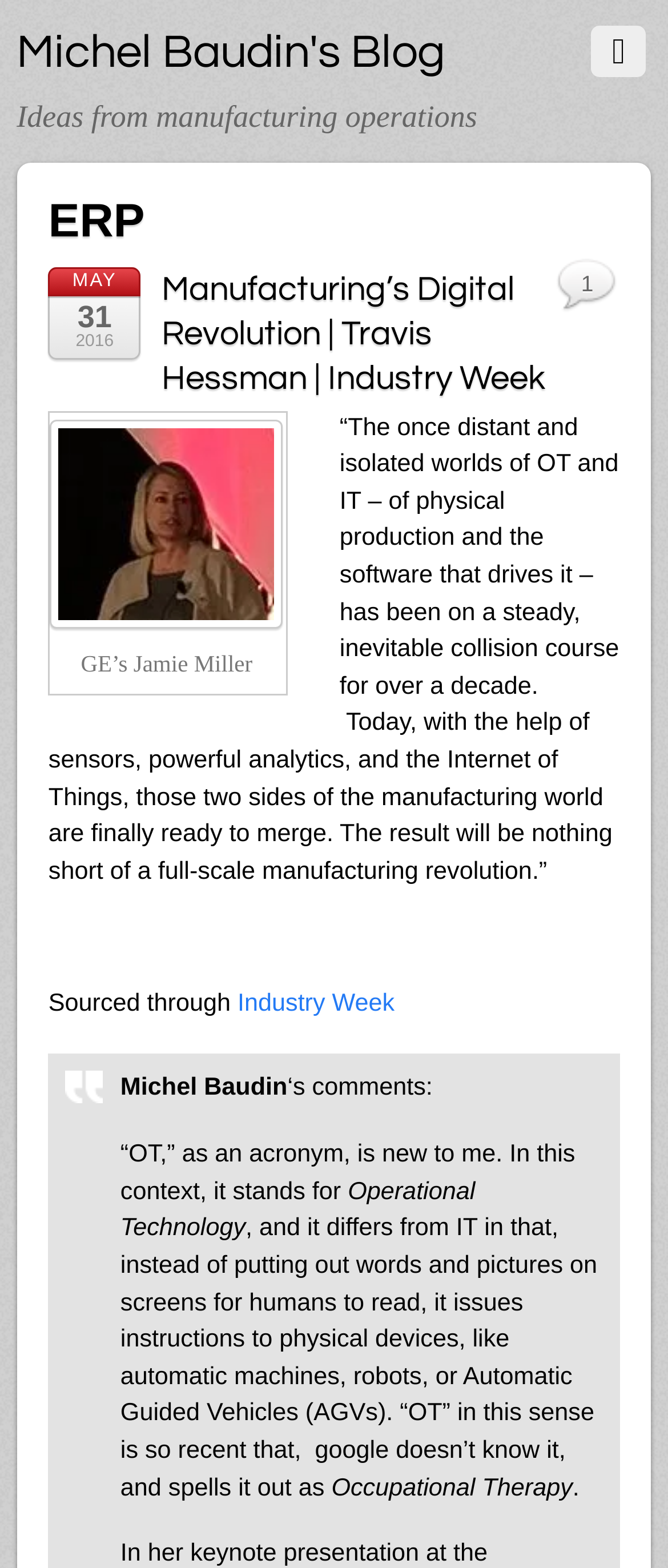Answer the question briefly using a single word or phrase: 
What is the role of Michel Baudin?

Commenter